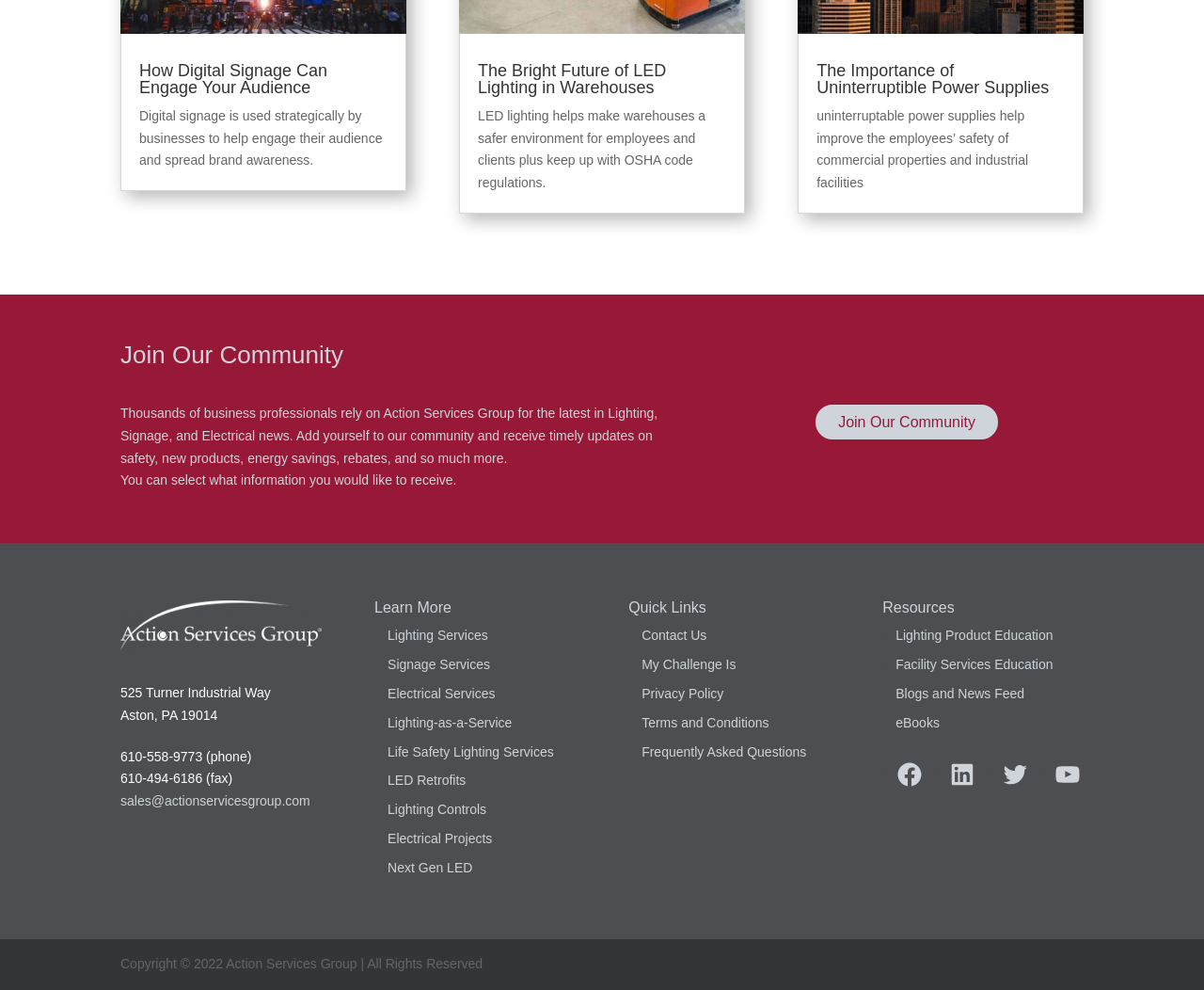Please determine the bounding box coordinates of the area that needs to be clicked to complete this task: 'Follow Action Services Group on Facebook'. The coordinates must be four float numbers between 0 and 1, formatted as [left, top, right, bottom].

[0.744, 0.768, 0.767, 0.796]